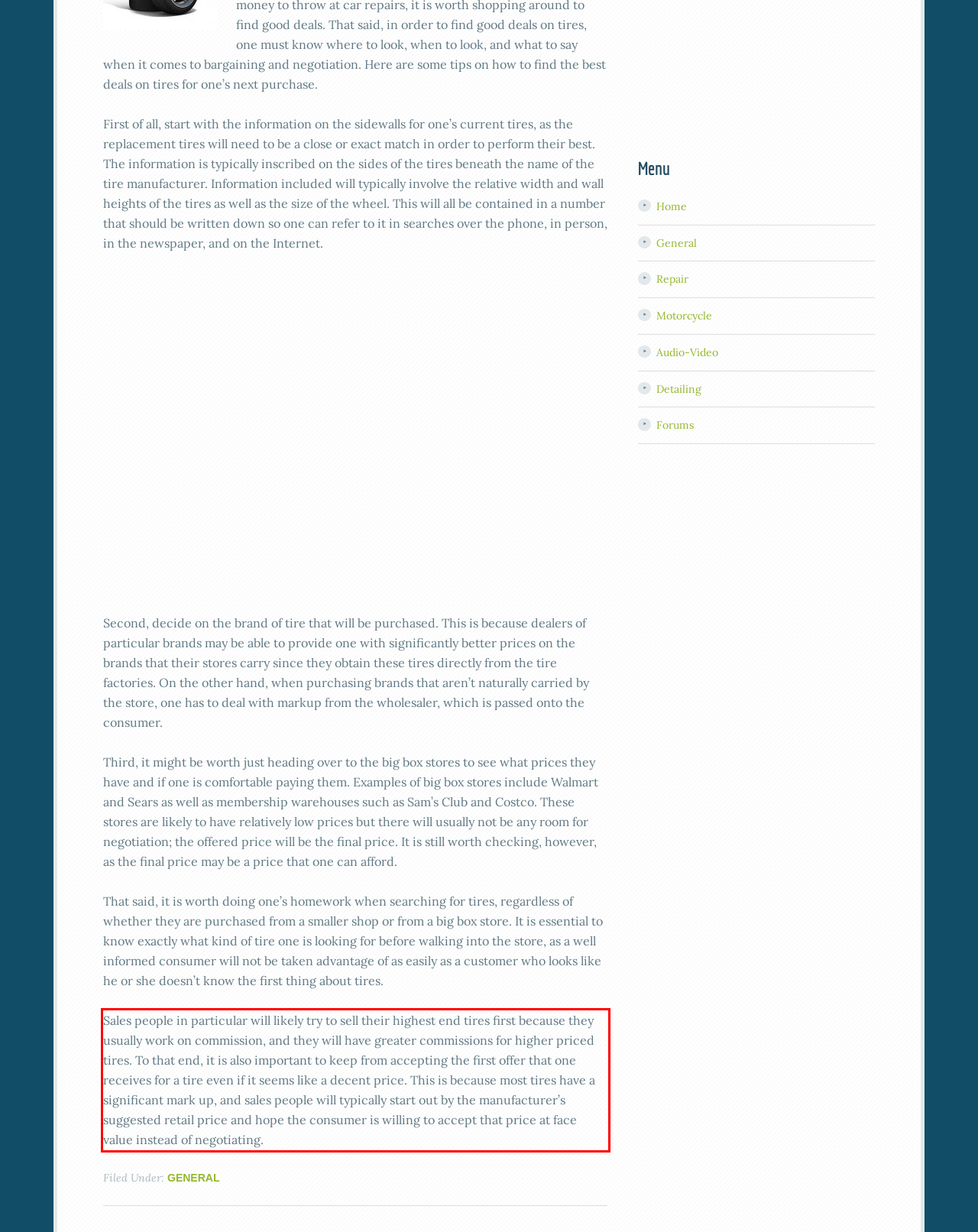Please identify and extract the text content from the UI element encased in a red bounding box on the provided webpage screenshot.

Sales people in particular will likely try to sell their highest end tires first because they usually work on commission, and they will have greater commissions for higher priced tires. To that end, it is also important to keep from accepting the first offer that one receives for a tire even if it seems like a decent price. This is because most tires have a significant mark up, and sales people will typically start out by the manufacturer’s suggested retail price and hope the consumer is willing to accept that price at face value instead of negotiating.